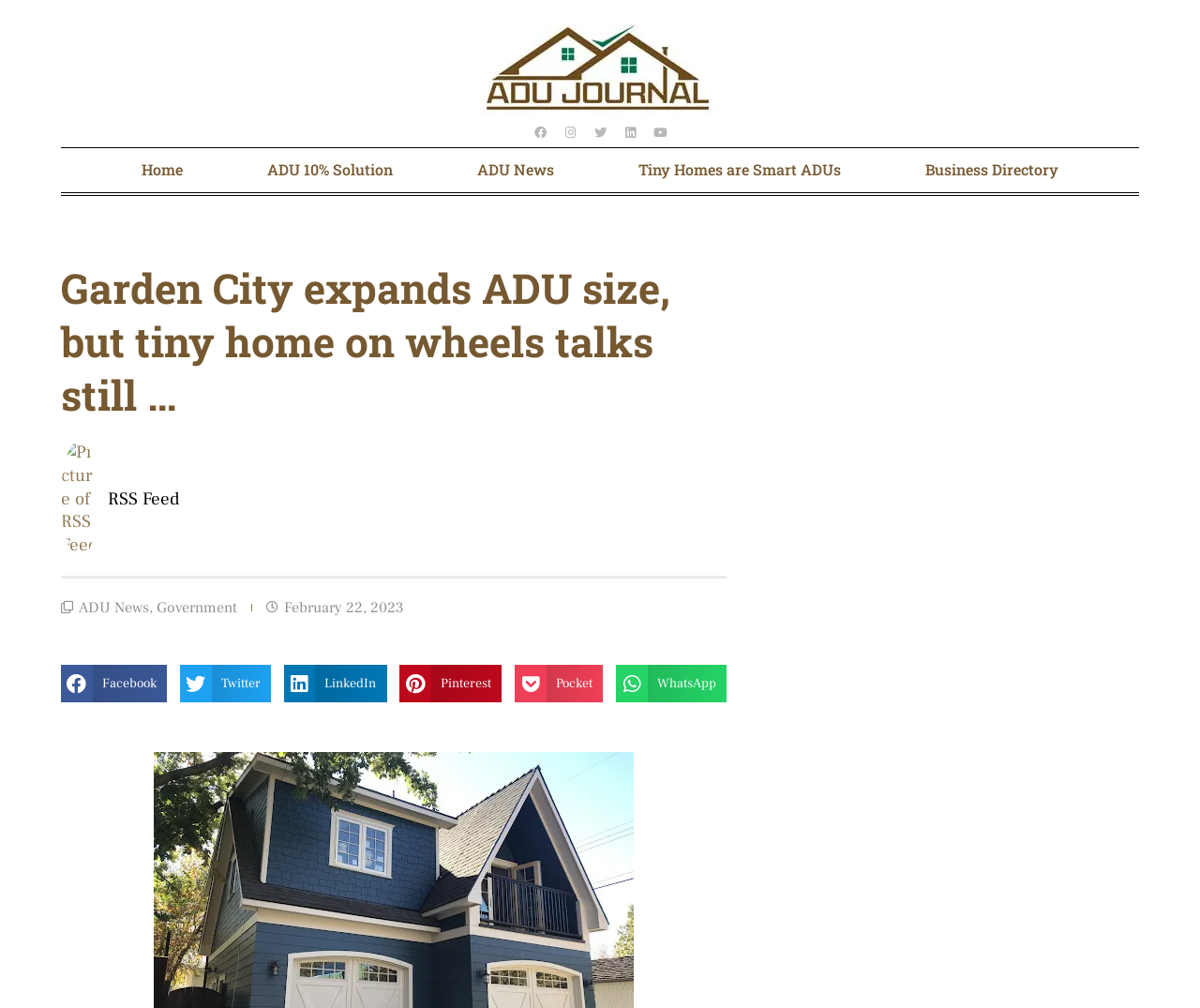What is the date of the article?
Answer the question with a detailed and thorough explanation.

The date of the article is mentioned below the article heading, which is February 22, 2023. This date is located next to the 'ADU News' and 'Government' links.